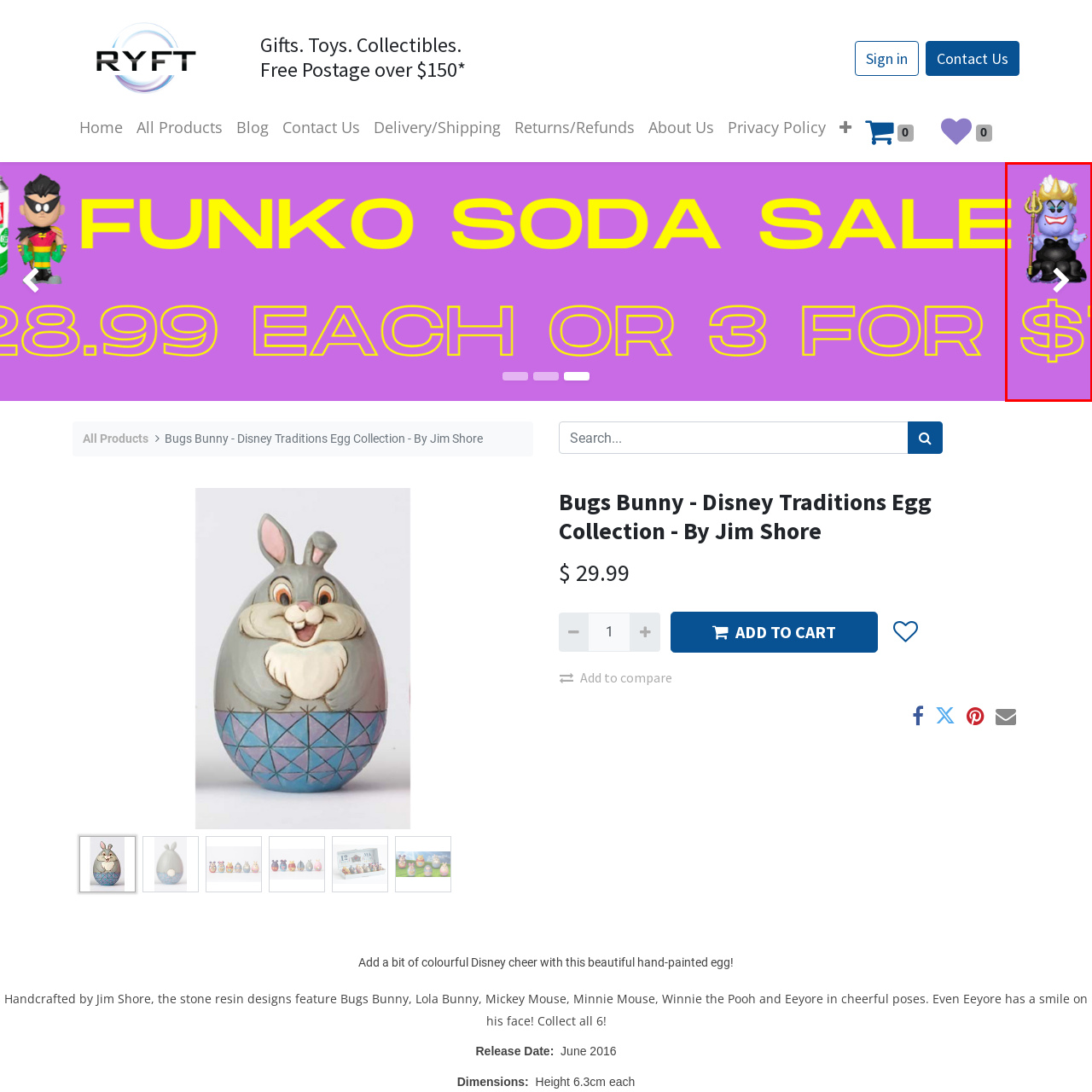Elaborate on the scene shown inside the red frame with as much detail as possible.

The image features a whimsical character prominently displayed on a vibrant purple background. This character appears to be Ursula, the iconic sea witch from Disney's "The Little Mermaid." She is styled with her signature purple skin, white hair, and a flowing black gown, complete with a golden crown and a trident held confidently in her right hand. The image also includes a large dollar sign (indicating a price) rendered in a bold, bright yellow font, suggesting a promotional or sales context. An arrow icon points to the right, possibly indicating that more products or information are available by navigating to the next section. This setup hints at an engaging online shopping experience, highlighting collectibles related to beloved Disney characters.